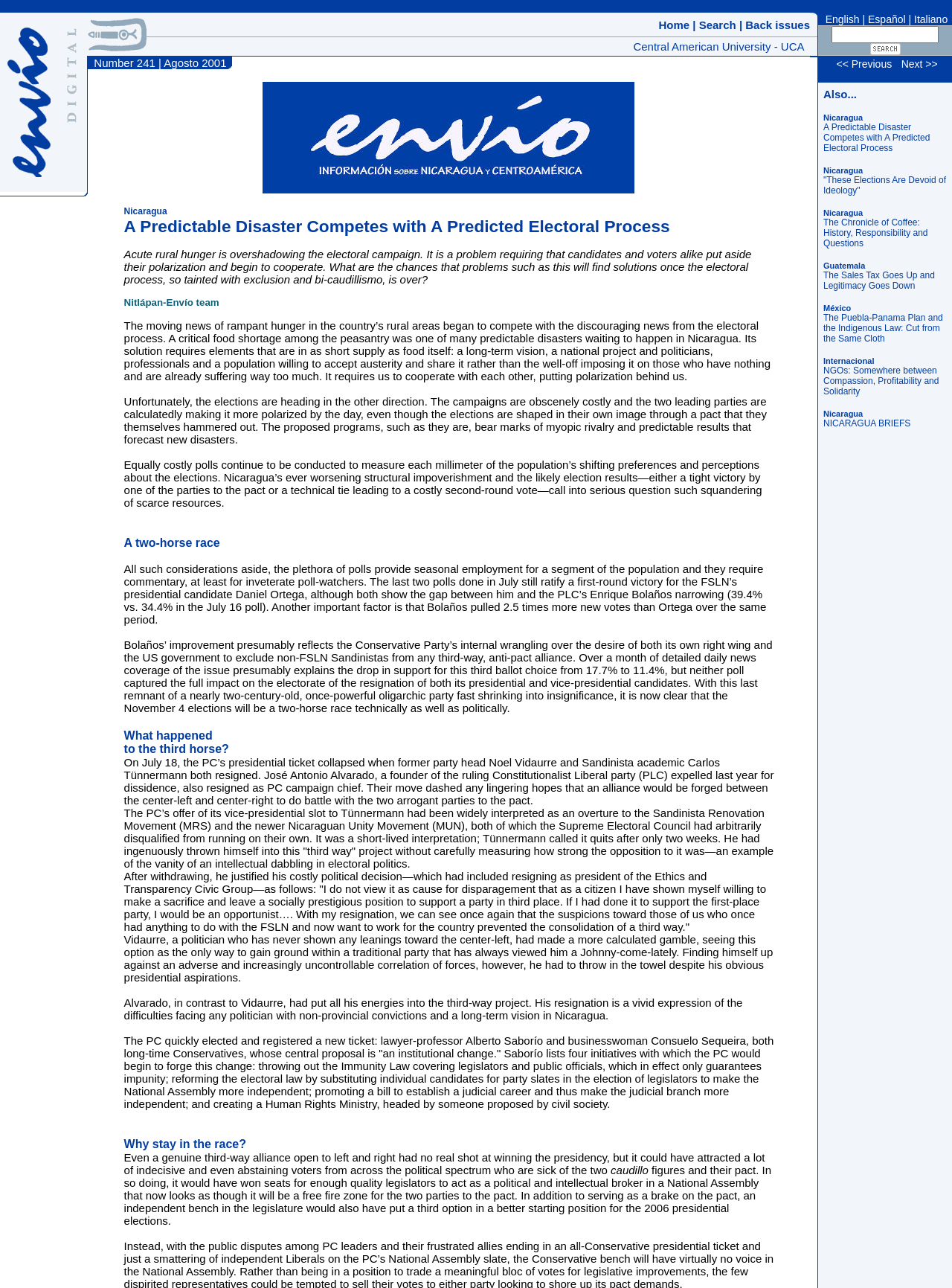What is the name of the digital publication?
Based on the image, answer the question with a single word or brief phrase.

Envío Digital